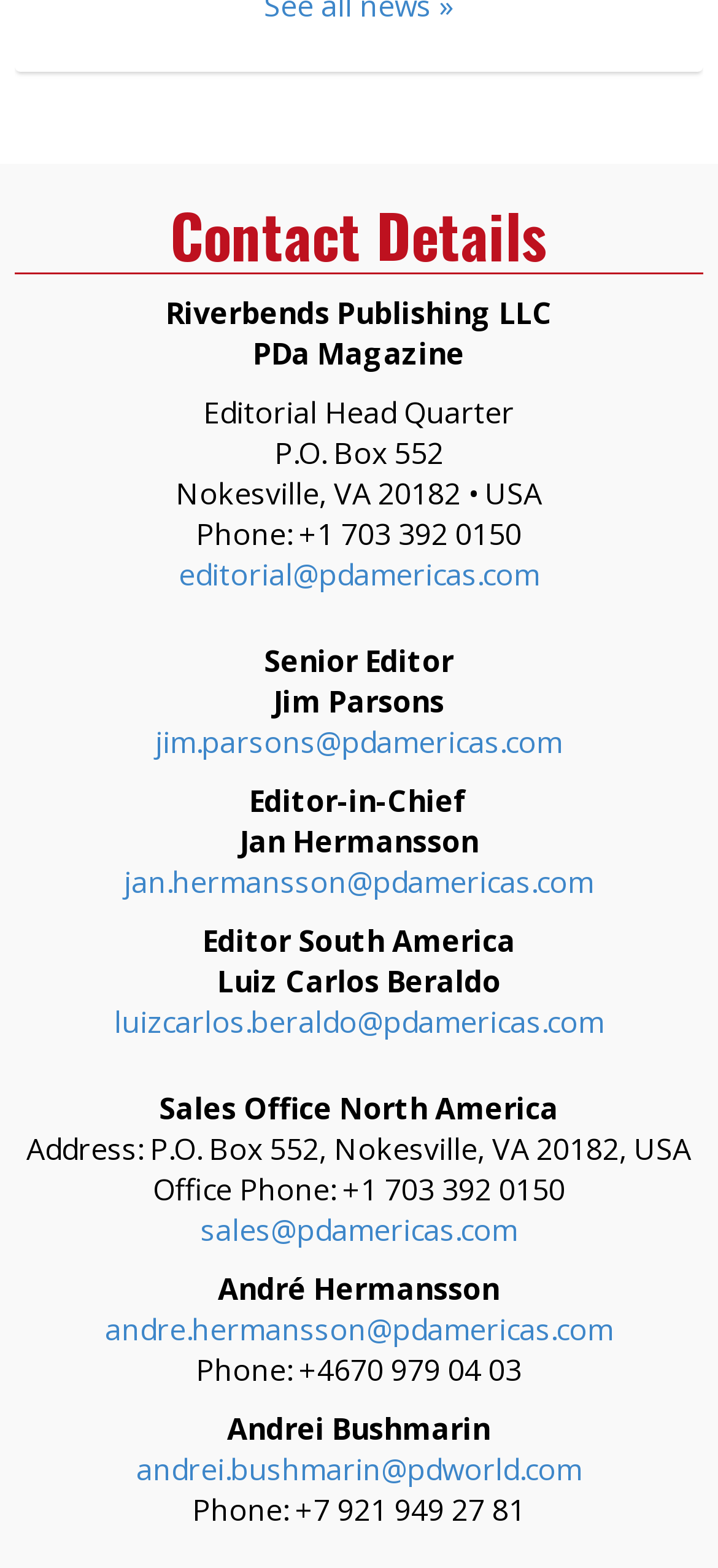Respond with a single word or short phrase to the following question: 
What is the company name?

Riverbends Publishing LLC